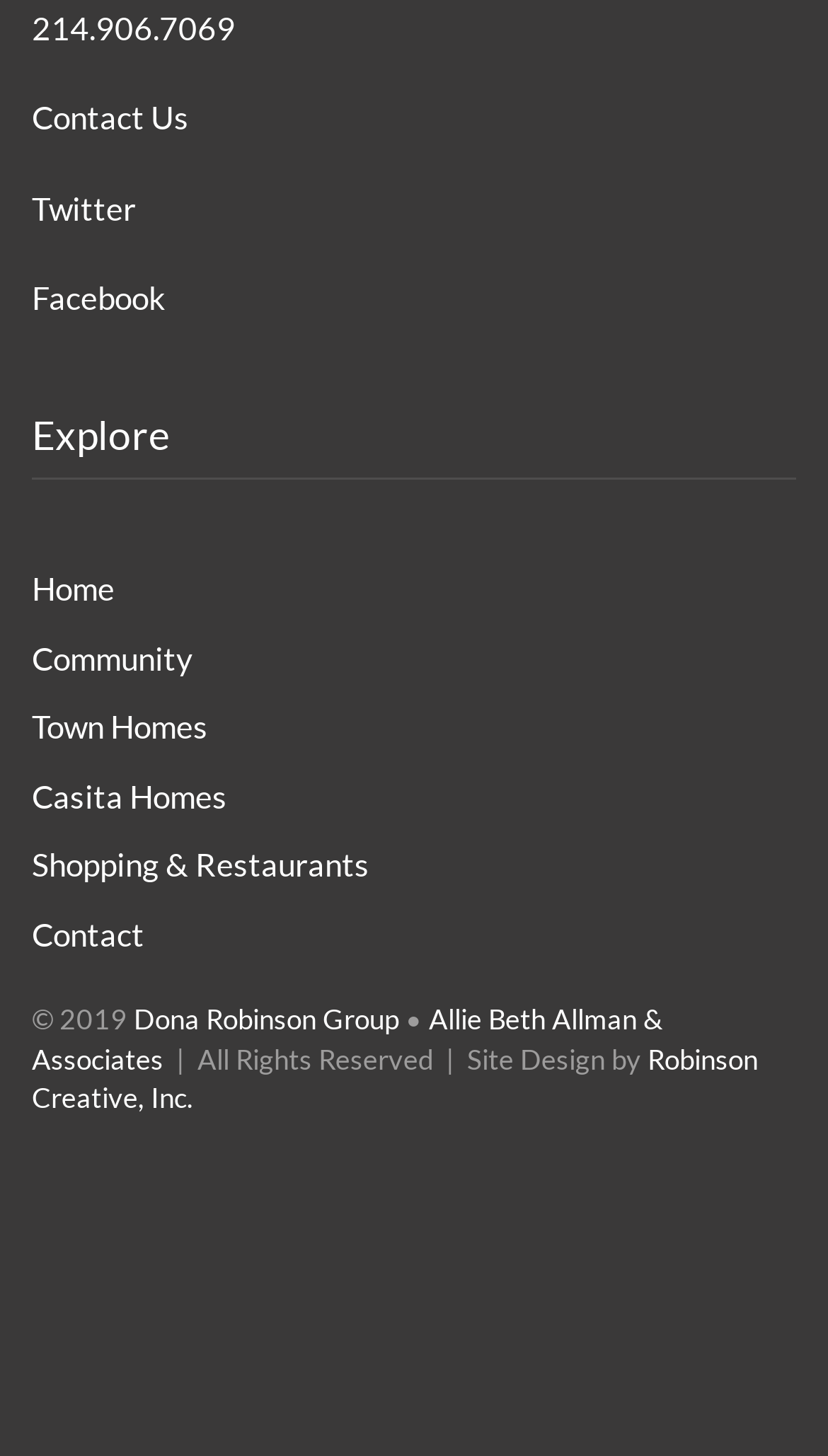How many types of homes are listed?
Using the information from the image, give a concise answer in one word or a short phrase.

2